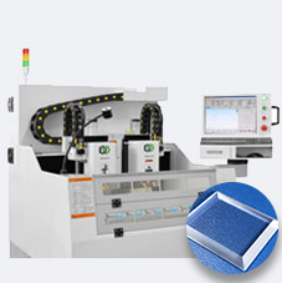What is the purpose of the circular inset?
Using the picture, provide a one-word or short phrase answer.

Showcasing intricate designs